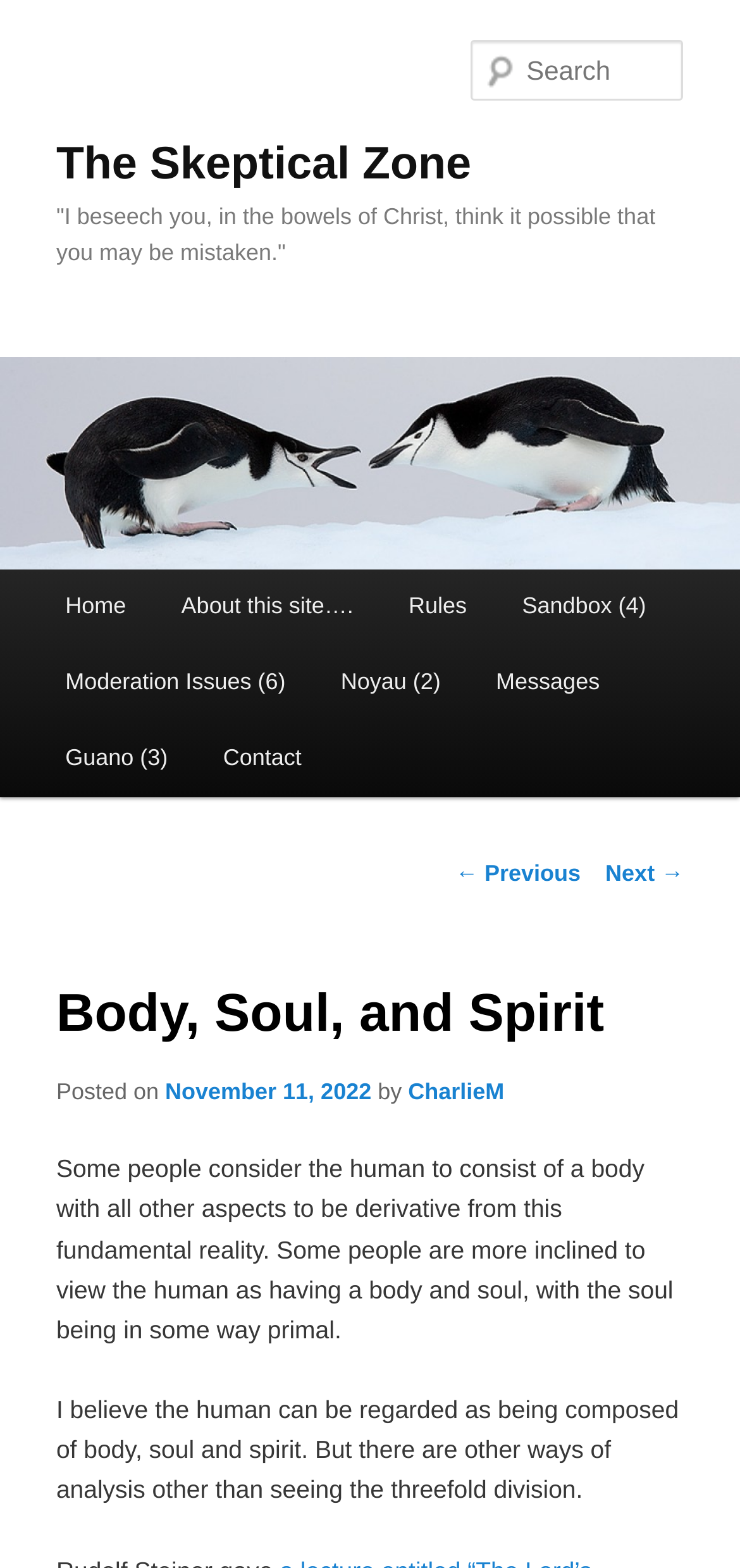Refer to the screenshot and answer the following question in detail:
What is the topic of the current post?

I found the topic of the current post by looking at the heading element with the text 'Body, Soul, and Spirit' which is a subheading of the main content area.